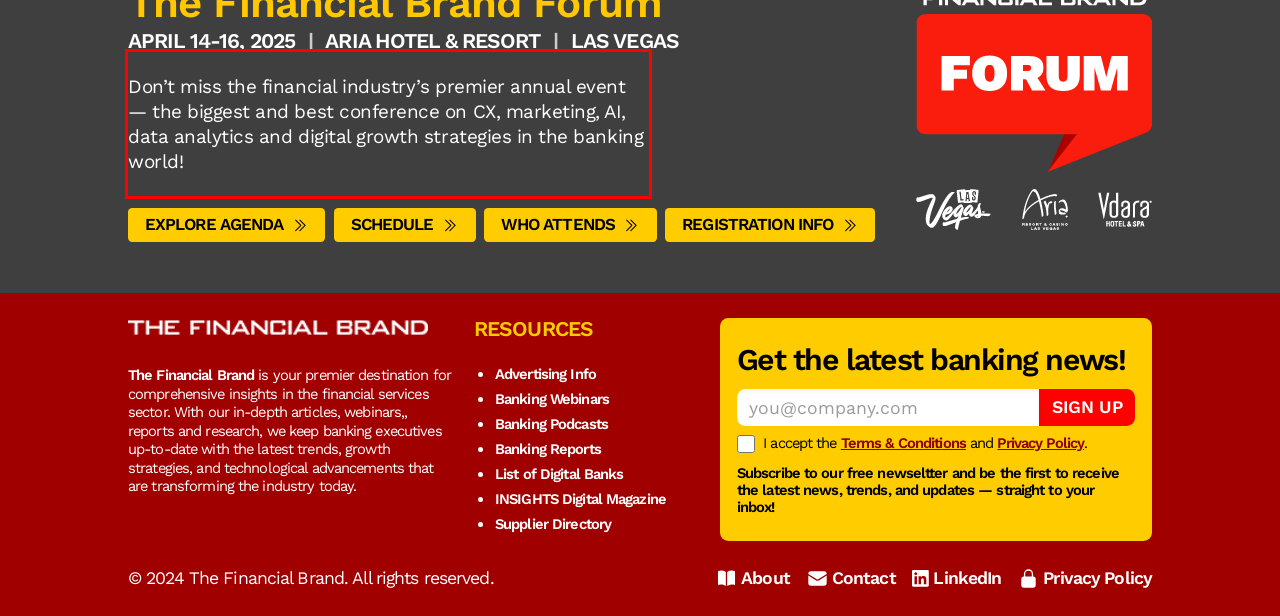You have a screenshot with a red rectangle around a UI element. Recognize and extract the text within this red bounding box using OCR.

Don’t miss the financial industry’s premier annual event — the biggest and best conference on CX, marketing, AI, data analytics and digital growth strategies in the banking world!